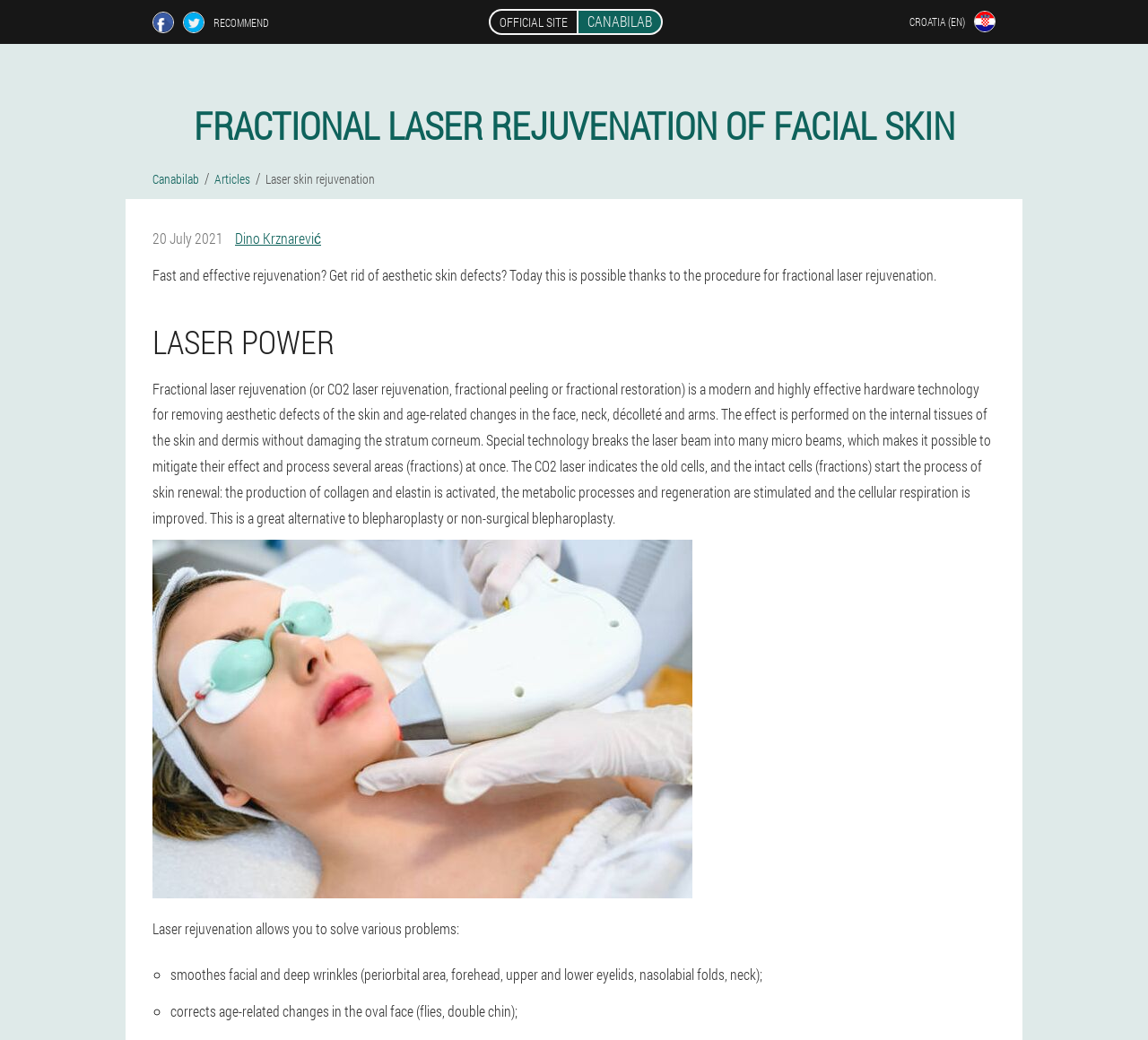Determine the bounding box coordinates of the area to click in order to meet this instruction: "Click on Facebook link".

[0.133, 0.011, 0.152, 0.031]